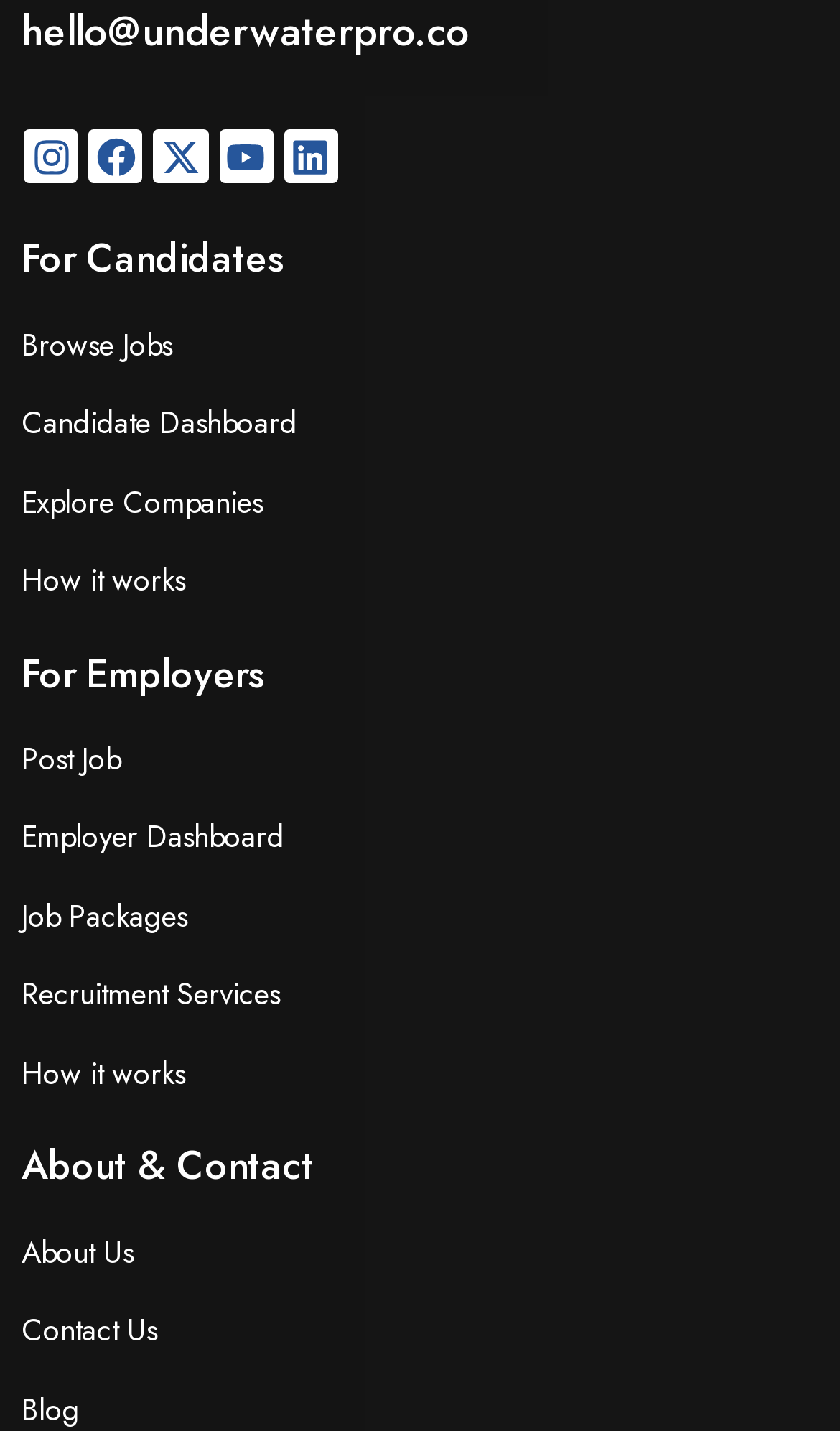Please indicate the bounding box coordinates for the clickable area to complete the following task: "Post Job". The coordinates should be specified as four float numbers between 0 and 1, i.e., [left, top, right, bottom].

[0.026, 0.512, 0.144, 0.549]